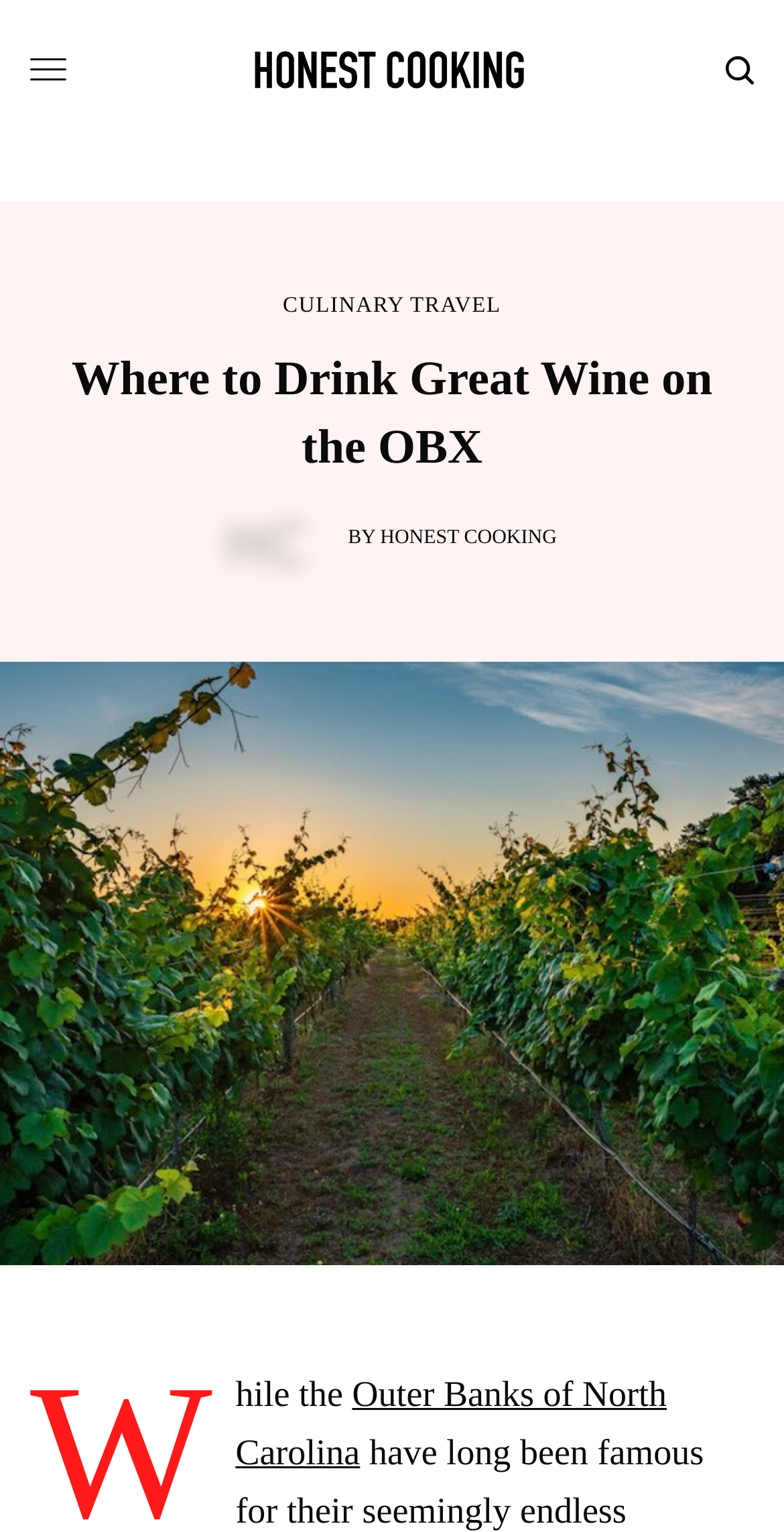Extract the bounding box for the UI element that matches this description: "Culinary Travel".

[0.361, 0.193, 0.639, 0.207]